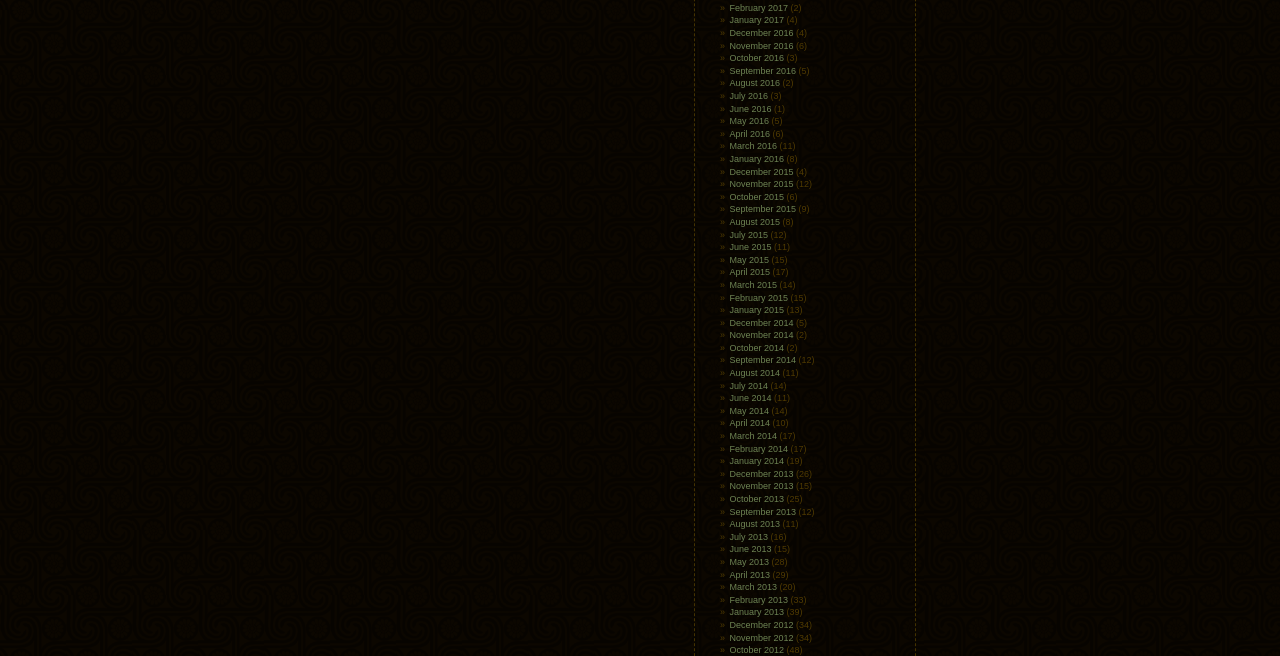Pinpoint the bounding box coordinates of the element you need to click to execute the following instruction: "View February 2017". The bounding box should be represented by four float numbers between 0 and 1, in the format [left, top, right, bottom].

[0.57, 0.004, 0.616, 0.02]